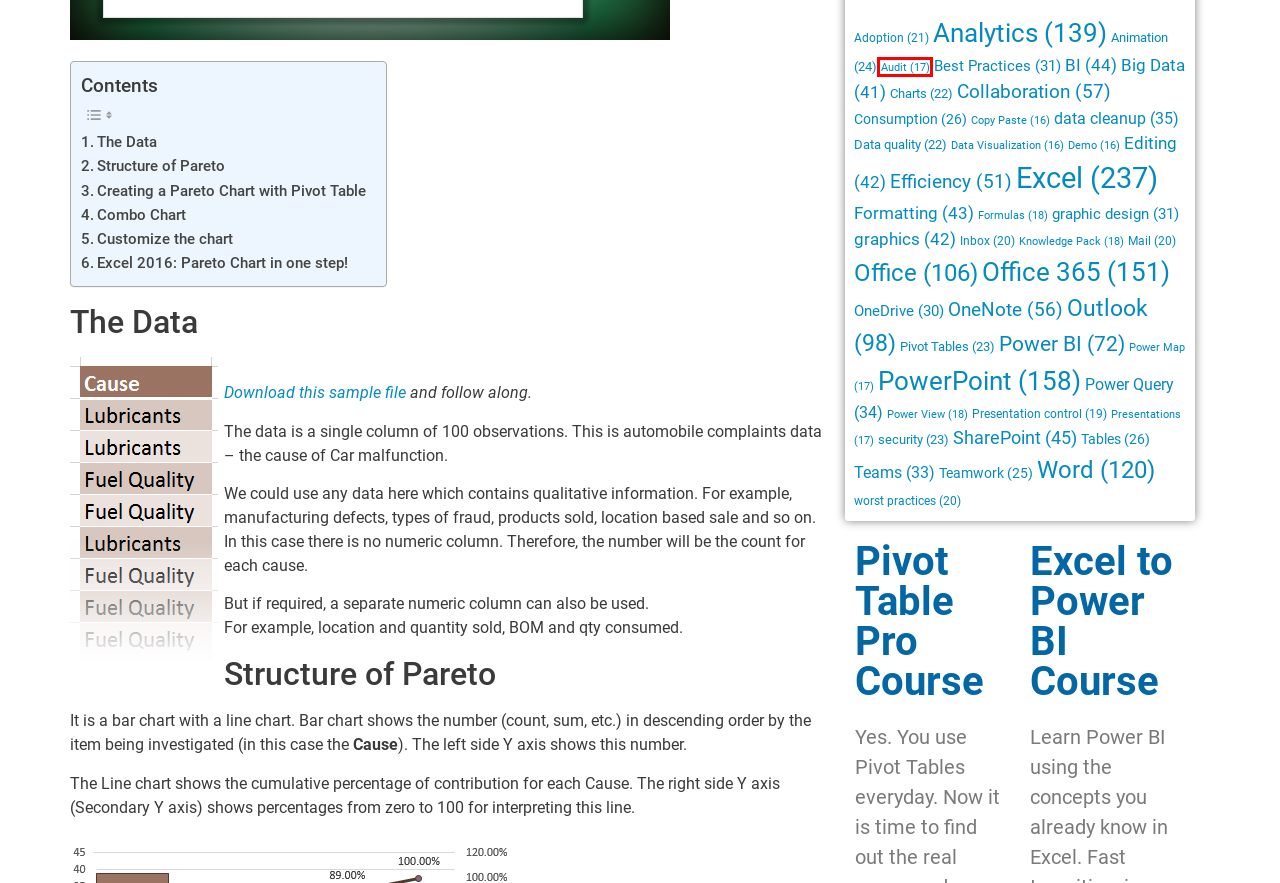Provided is a screenshot of a webpage with a red bounding box around an element. Select the most accurate webpage description for the page that appears after clicking the highlighted element. Here are the candidates:
A. Power View Archives • Efficiency 365
B. Mail Archives • Efficiency 365
C. graphics Archives • Efficiency 365
D. Audit Archives • Efficiency 365
E. Best Practices Archives • Efficiency 365
F. Tables Archives • Efficiency 365
G. Adoption Archives • Efficiency 365
H. Editing Archives • Efficiency 365

D